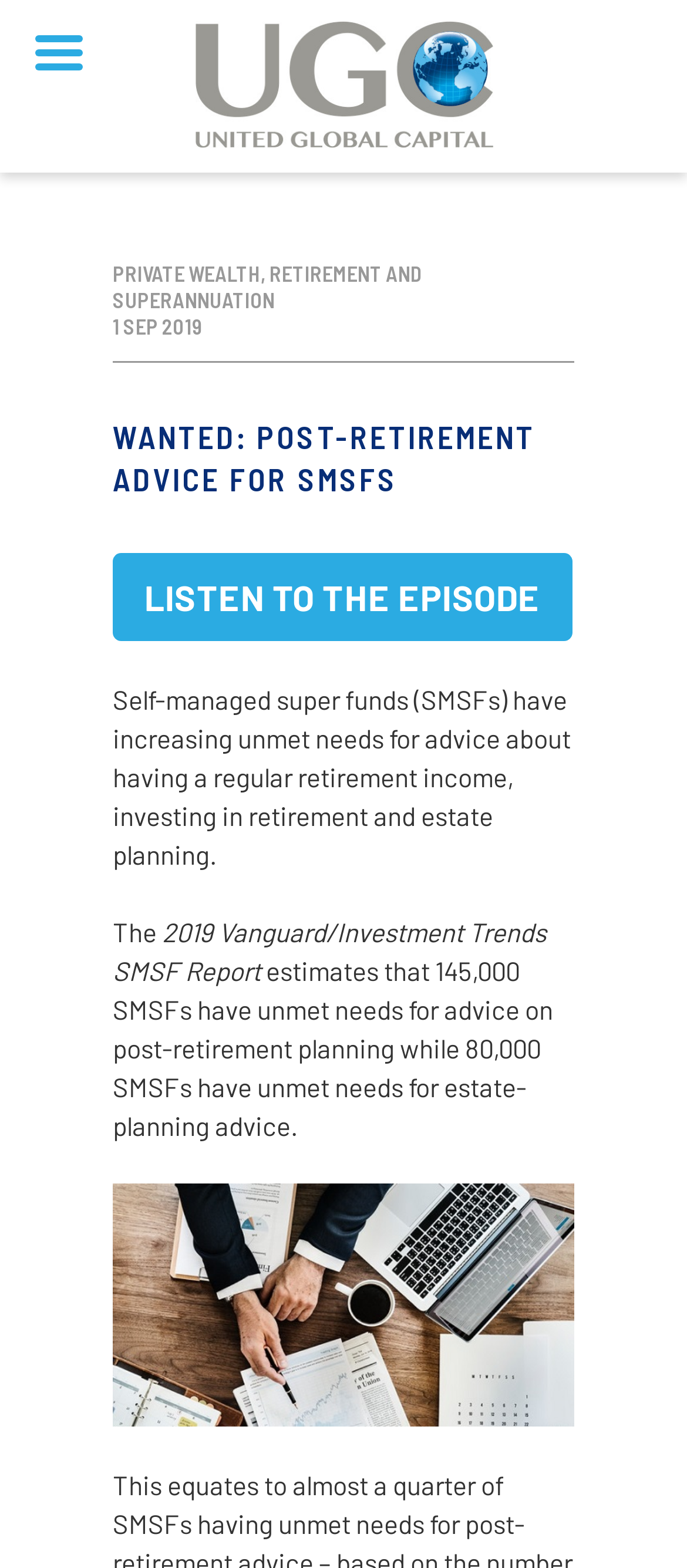Please identify the webpage's heading and generate its text content.

WANTED: POST-RETIREMENT ADVICE FOR SMSFS